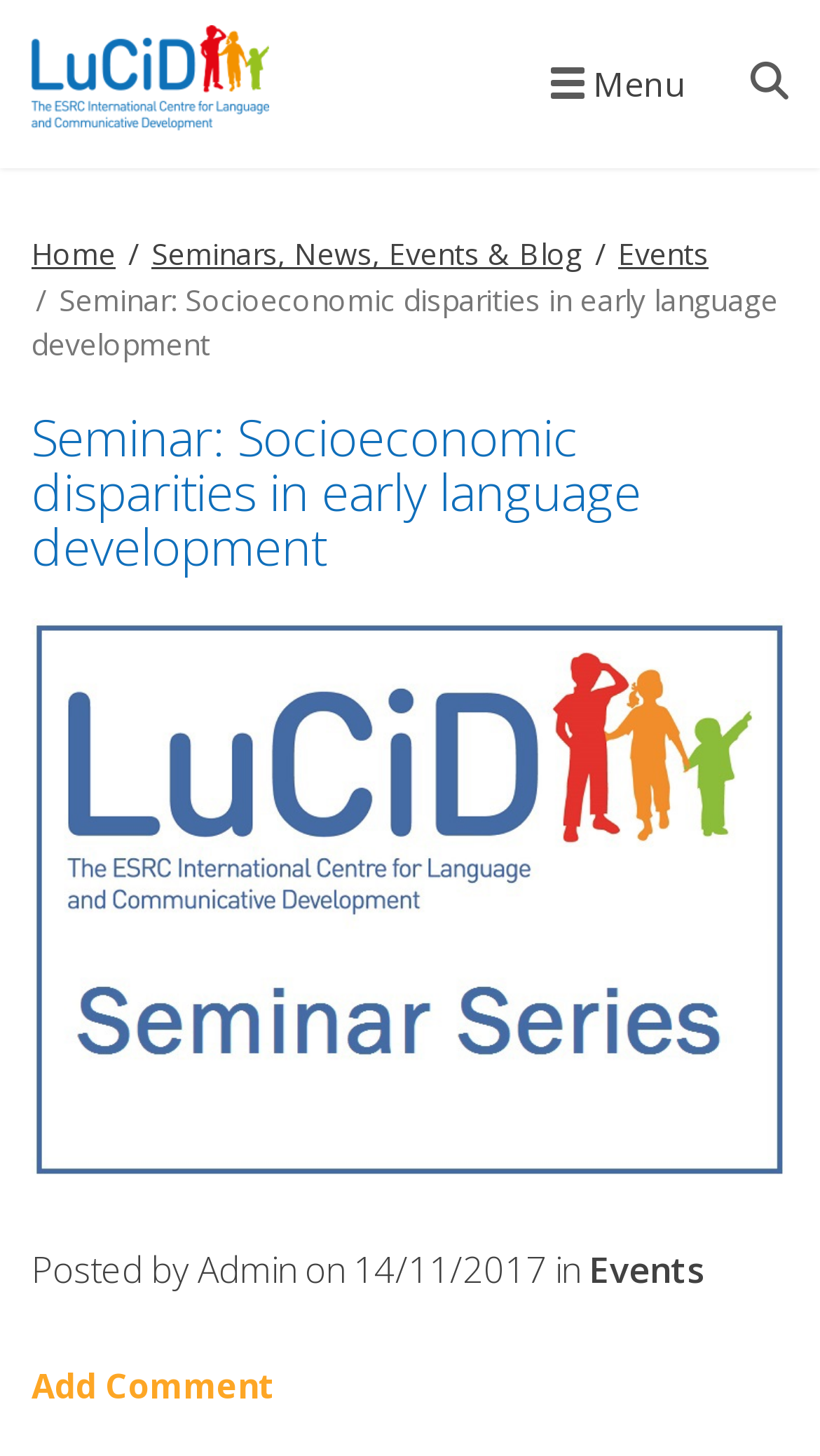Offer a detailed explanation of the webpage layout and contents.

The webpage appears to be an event page for a seminar titled "Socioeconomic disparities in early language development" featuring Meredith Rowe from the Harvard Graduate School of Education. 

At the top left corner, there is a LuCiD logo, which is an image linked to another webpage. On the top right corner, there are two buttons: a hamburger menu button and a button with an icon. 

Below the logo, there is a horizontal menu bar with three links: "Home", "Seminars, News, Events & Blog", and "Events". 

The main content of the page is a heading that repeats the seminar title, which is followed by a large image that spans almost the entire width of the page. 

Below the image, there is a paragraph of text that mentions the seminar details, including the date "14/11/2017" and a link to "Events". 

At the very bottom of the page, there is a link to "Add Comment".